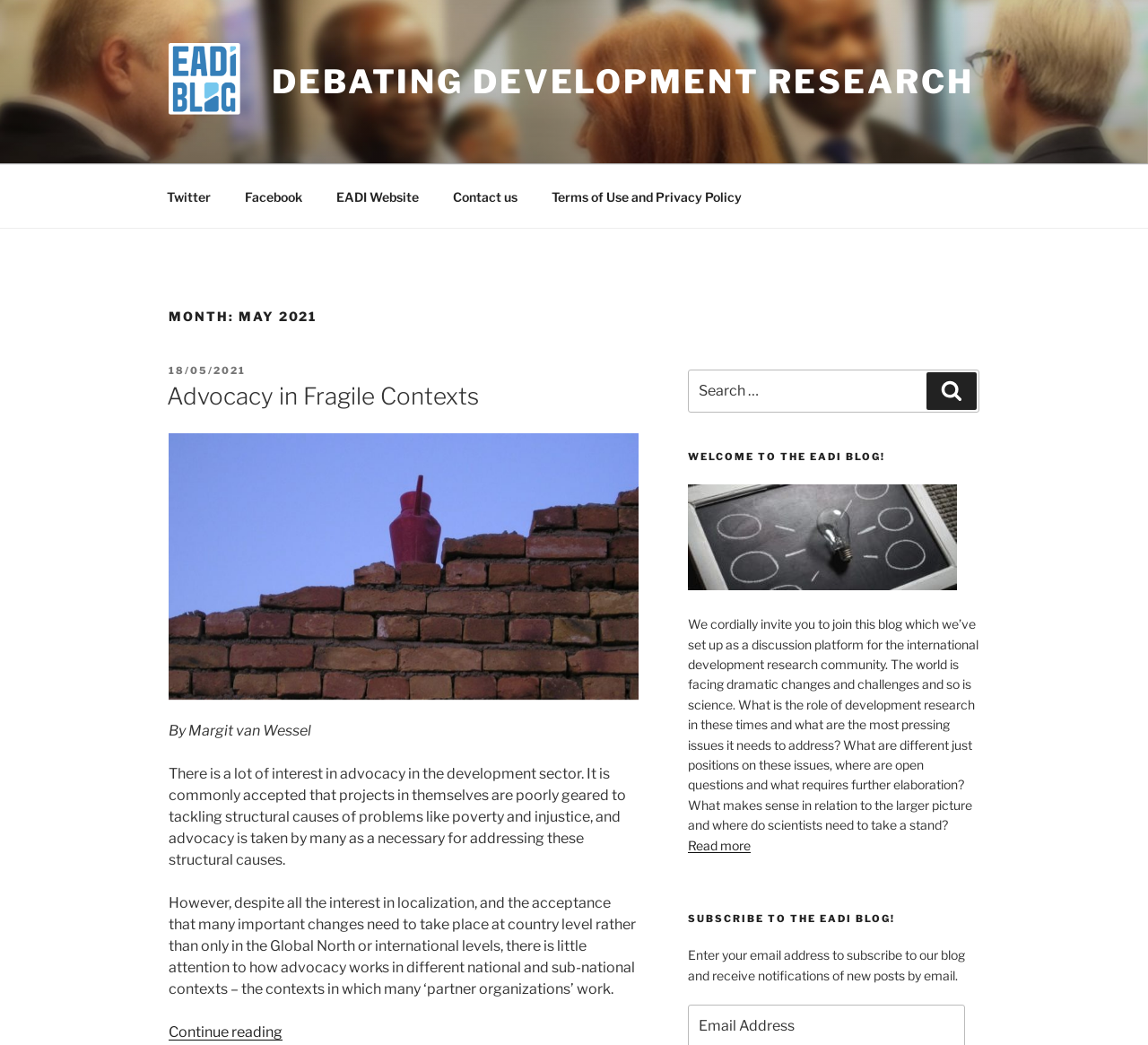Please determine the bounding box coordinates of the element to click in order to execute the following instruction: "Click on the 'Advocacy in Fragile Contexts' link". The coordinates should be four float numbers between 0 and 1, specified as [left, top, right, bottom].

[0.145, 0.366, 0.417, 0.393]